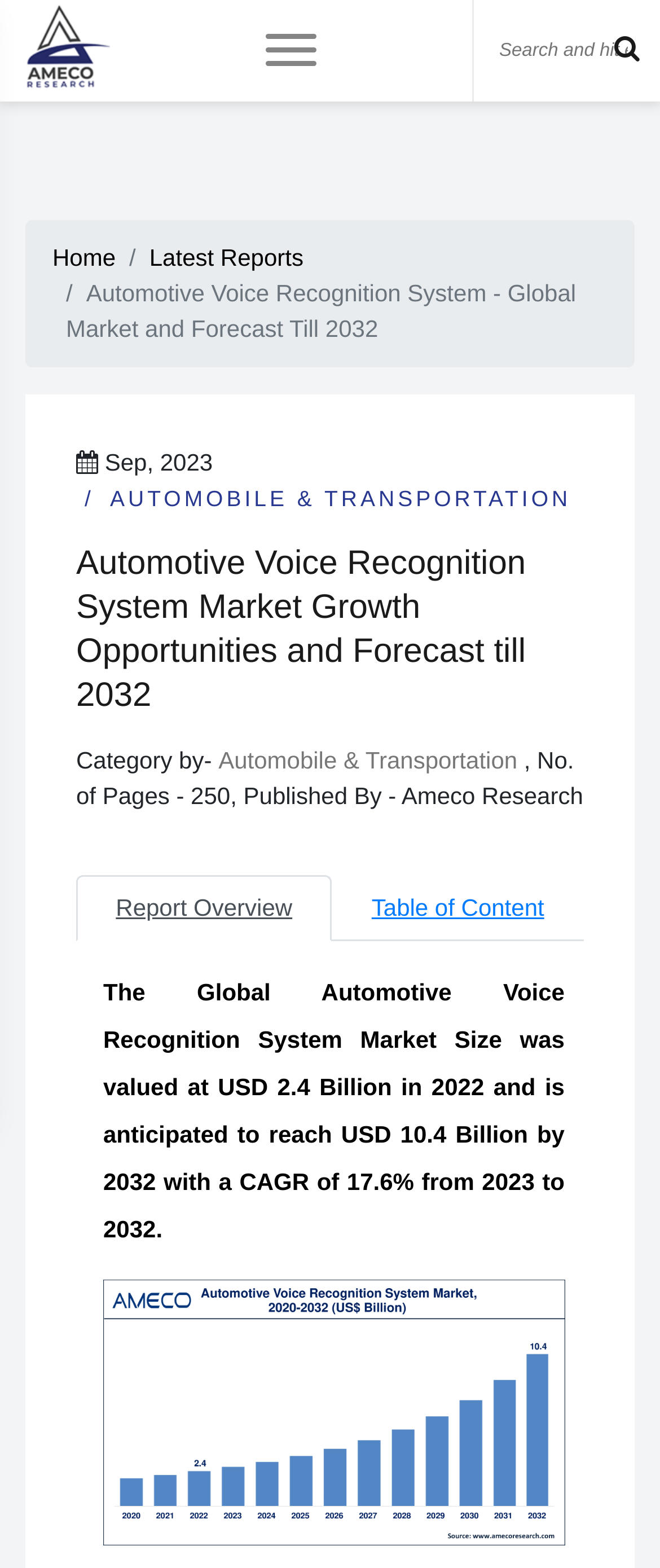Kindly respond to the following question with a single word or a brief phrase: 
What is the orientation of the tablist?

horizontal